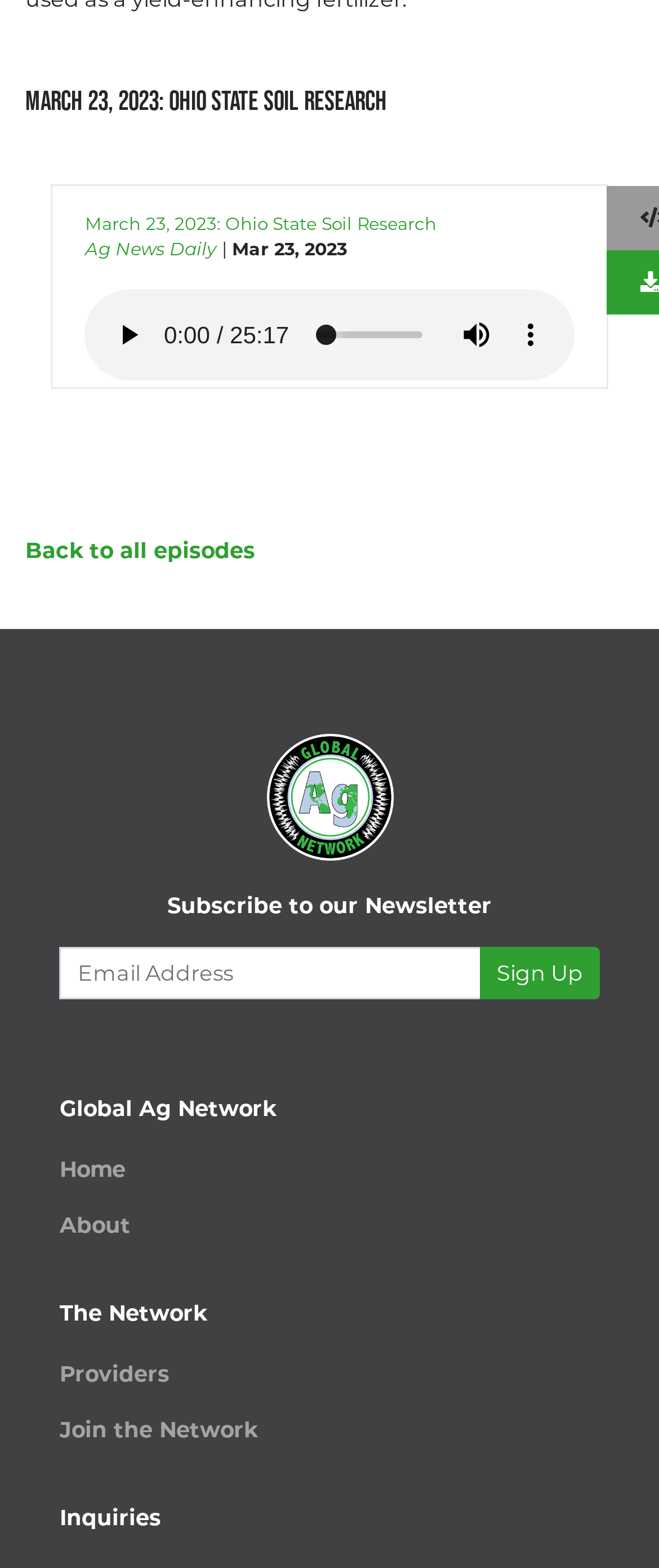How many links are there in the navigation menu?
Based on the image, answer the question in a detailed manner.

I found the links 'Home', 'About', 'Providers', and 'Join the Network' in the navigation menu, which are located at the bottom of the webpage. There are 5 links in total.